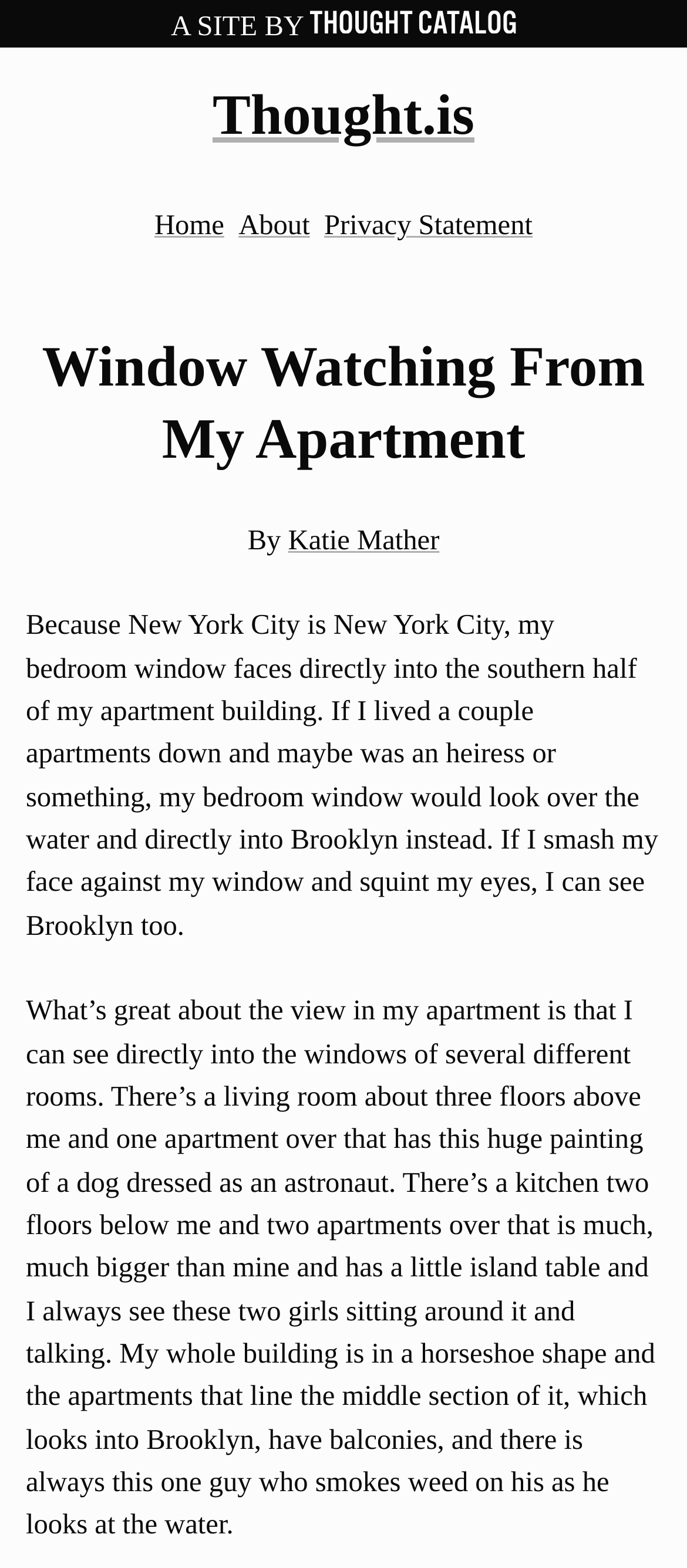What activity does the man on the balcony often do?
Answer with a single word or short phrase according to what you see in the image.

Smoking weed